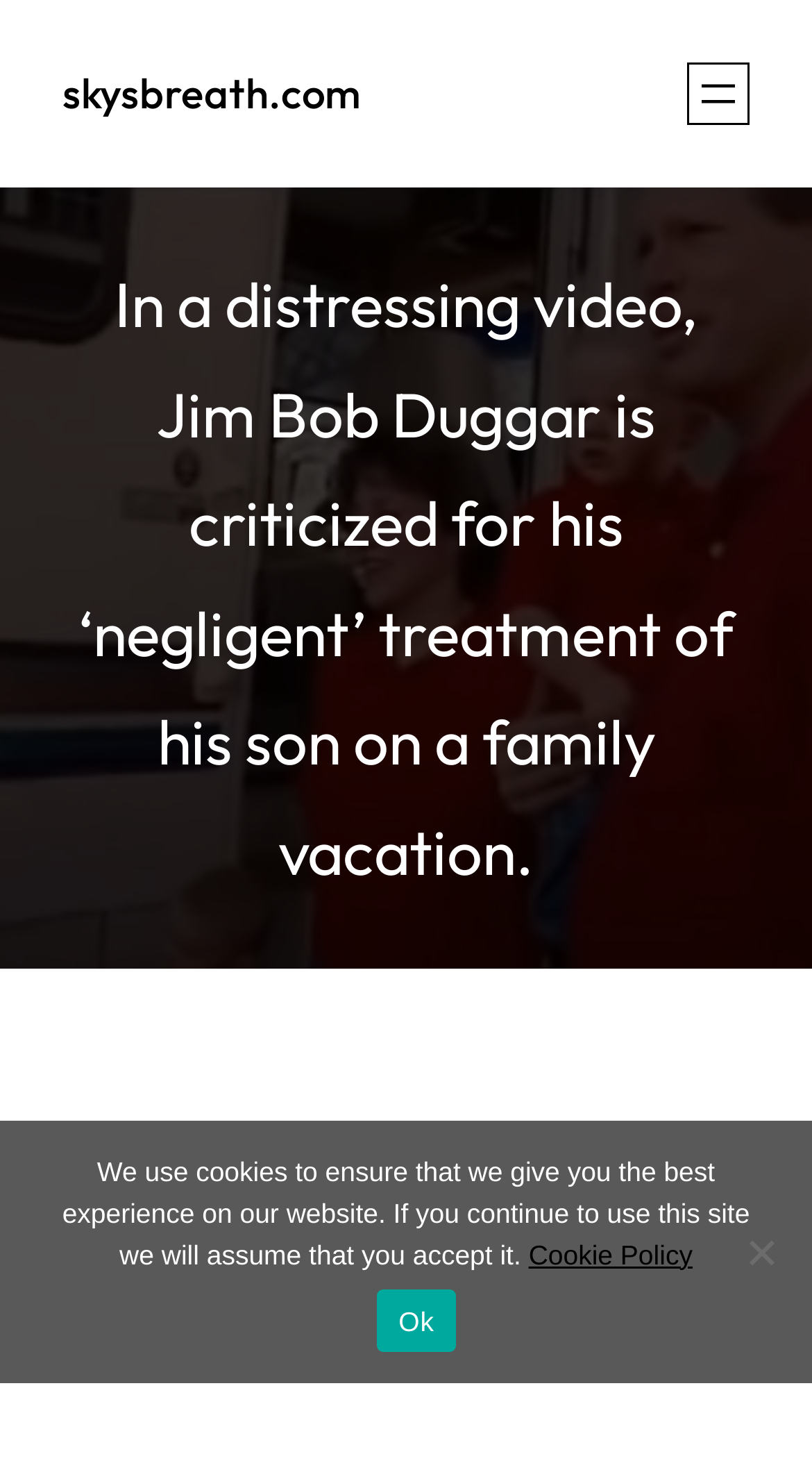What are the options for the cookie notice?
Provide a well-explained and detailed answer to the question.

The options for the cookie notice can be found in the link elements within the dialog element, which are 'Ok' and 'No', indicating that the user can either accept or decline the cookie notice.